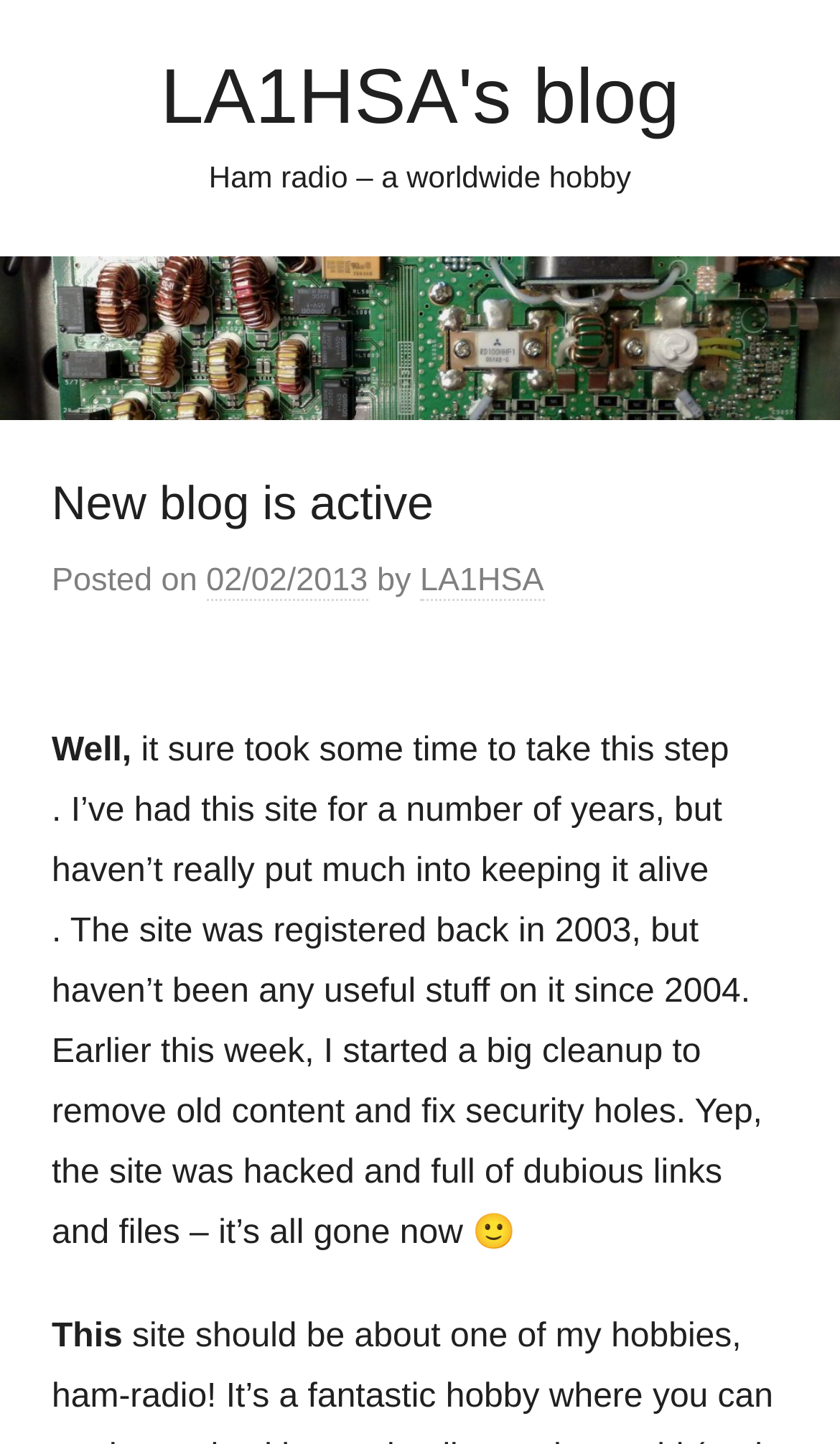Given the element description, predict the bounding box coordinates in the format (top-left x, top-left y, bottom-right x, bottom-right y), using floating point numbers between 0 and 1: 02/02/201305/02/2013

[0.245, 0.39, 0.438, 0.417]